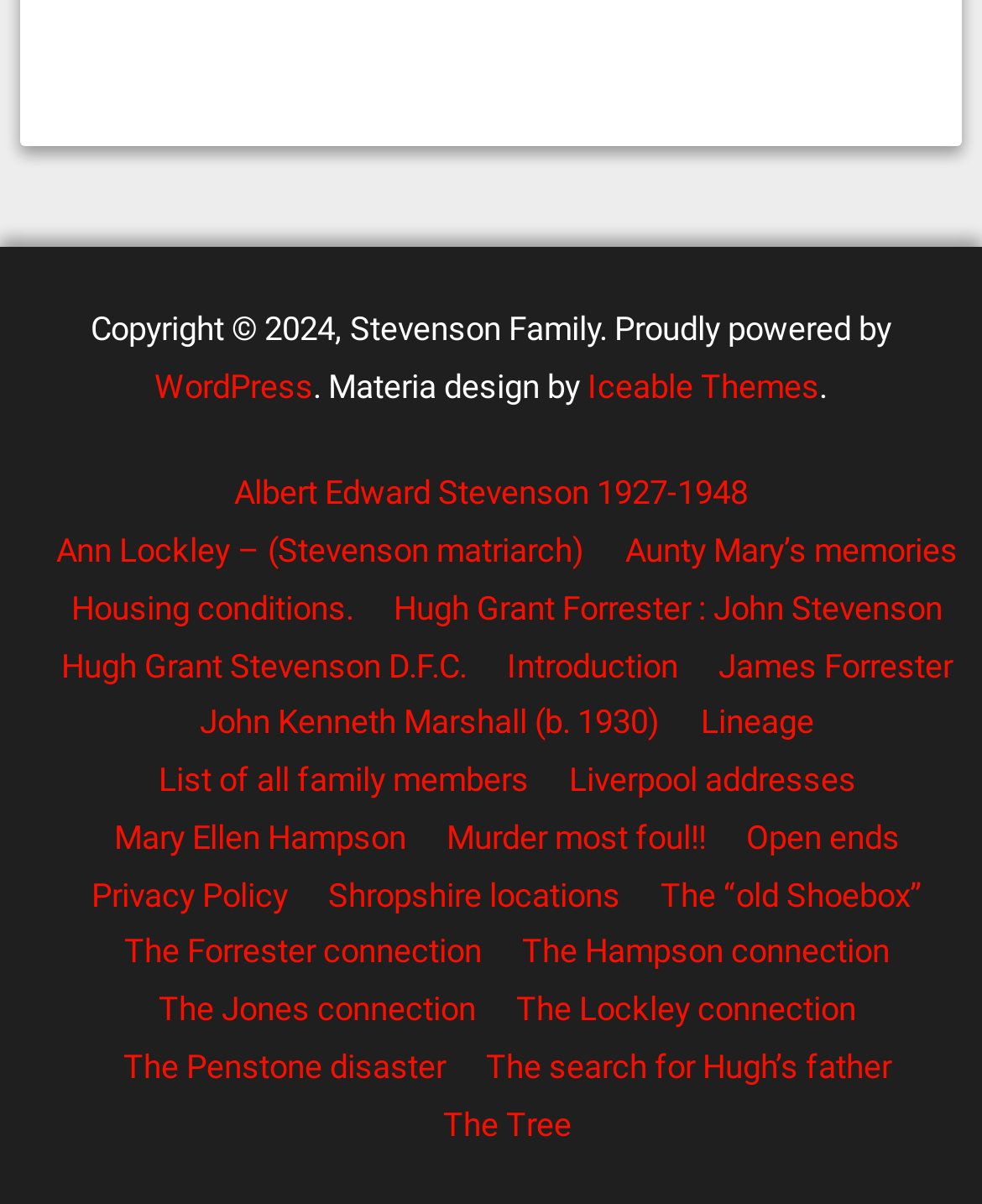Please identify the bounding box coordinates of the clickable area that will fulfill the following instruction: "View the family tree". The coordinates should be in the format of four float numbers between 0 and 1, i.e., [left, top, right, bottom].

[0.451, 0.918, 0.582, 0.949]